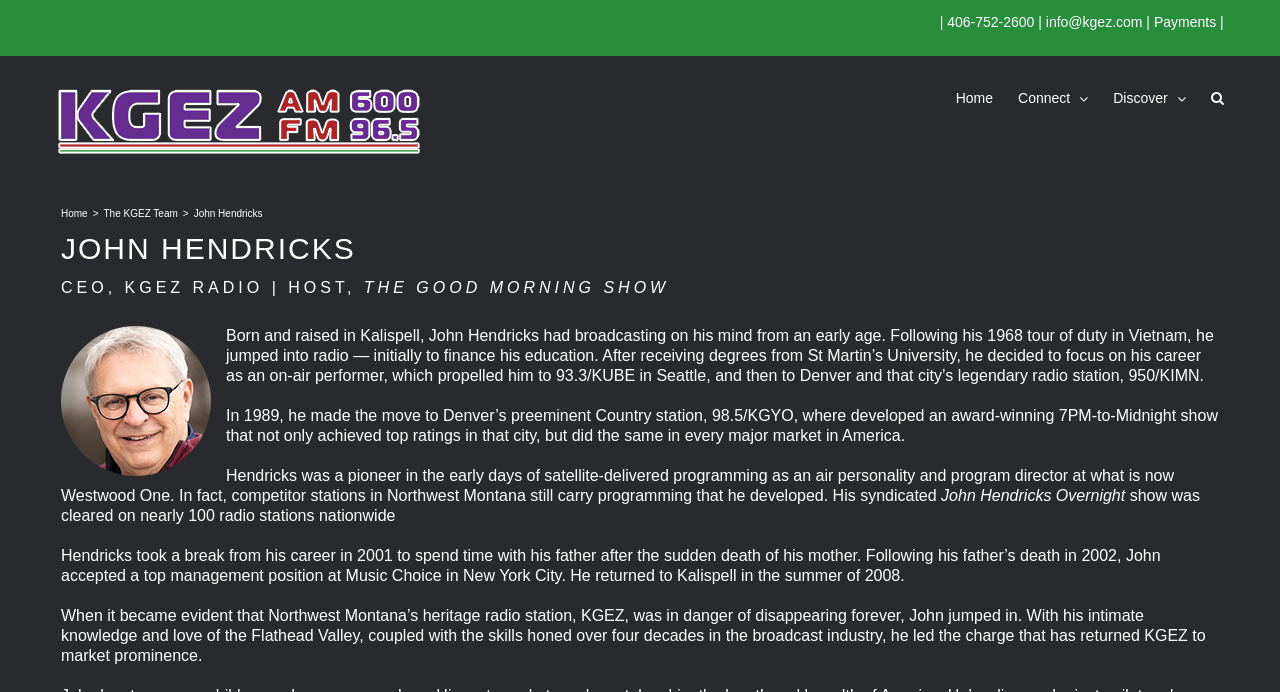Please find and report the bounding box coordinates of the element to click in order to perform the following action: "Search the website". The coordinates should be expressed as four float numbers between 0 and 1, in the format [left, top, right, bottom].

[0.946, 0.081, 0.956, 0.202]